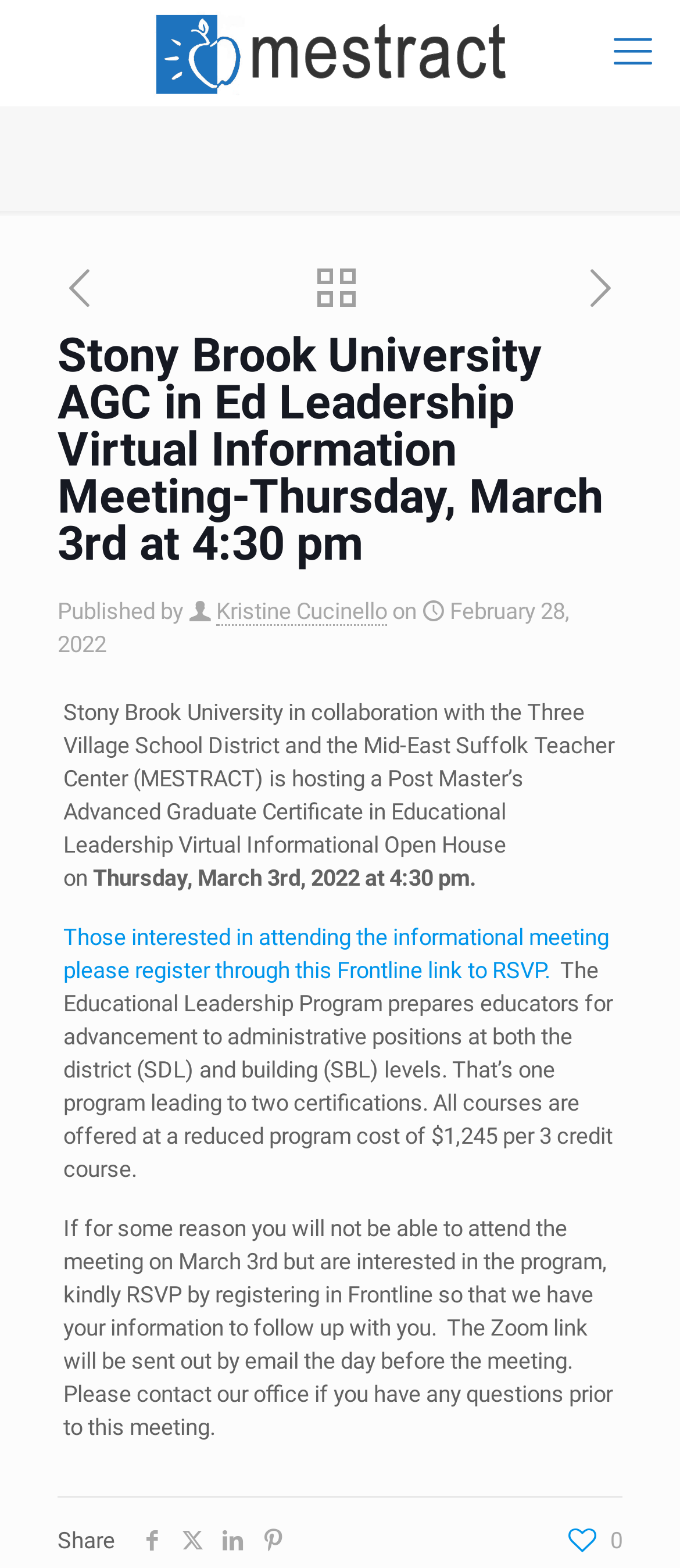Who is the author of the article?
Utilize the information in the image to give a detailed answer to the question.

I found the author's name by looking at the text content of the webpage, specifically the sentence 'Published by' followed by the author's name 'Kristine Cucinello'.